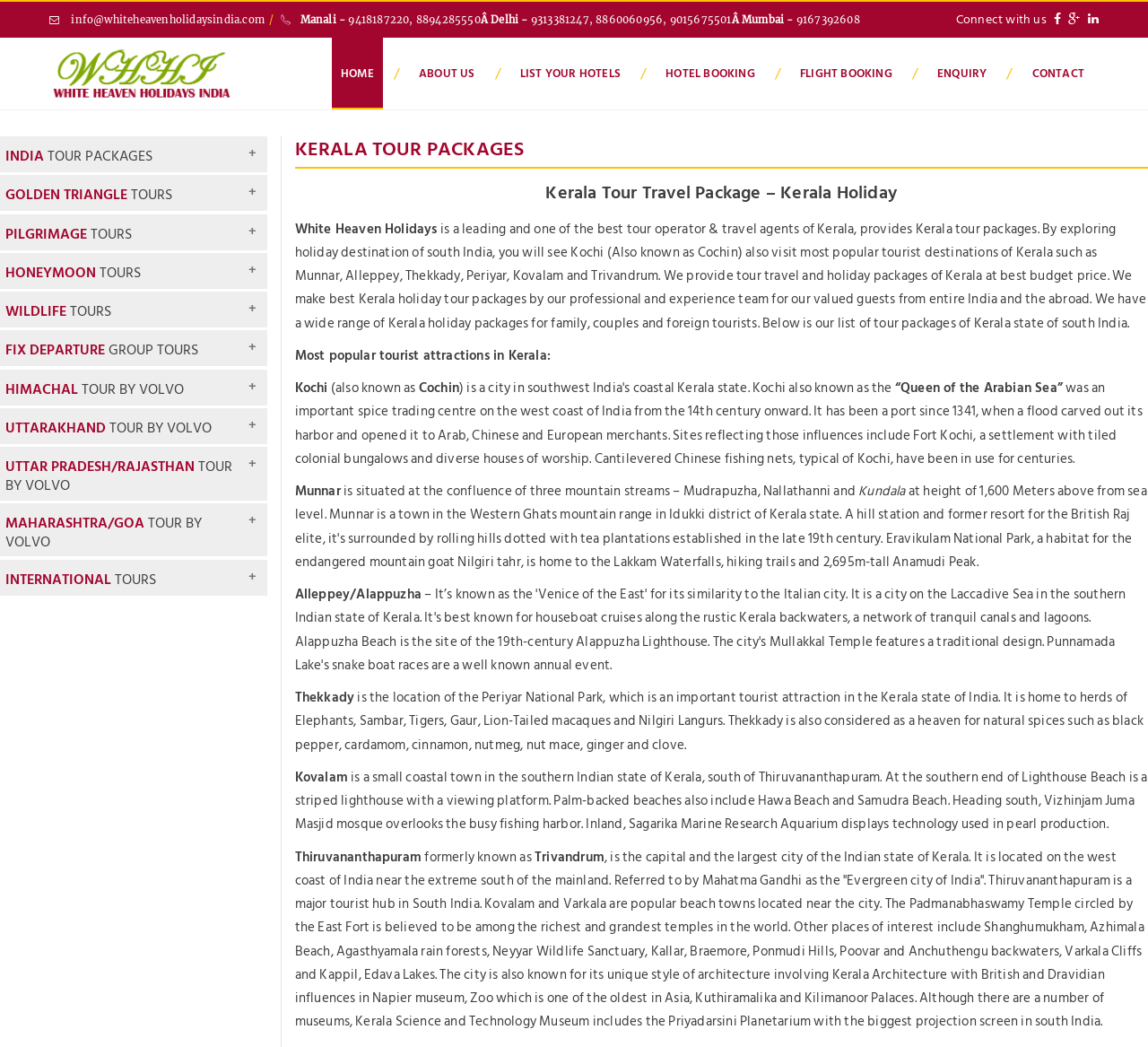Using the image as a reference, answer the following question in as much detail as possible:
What is the phone number for Delhi?

I found the phone number for Delhi by looking at the link element with the text '' which is a phone icon, indicating a phone number. The text next to it is 'Delhi - 9313381247, 8860060956, 9015675501'.